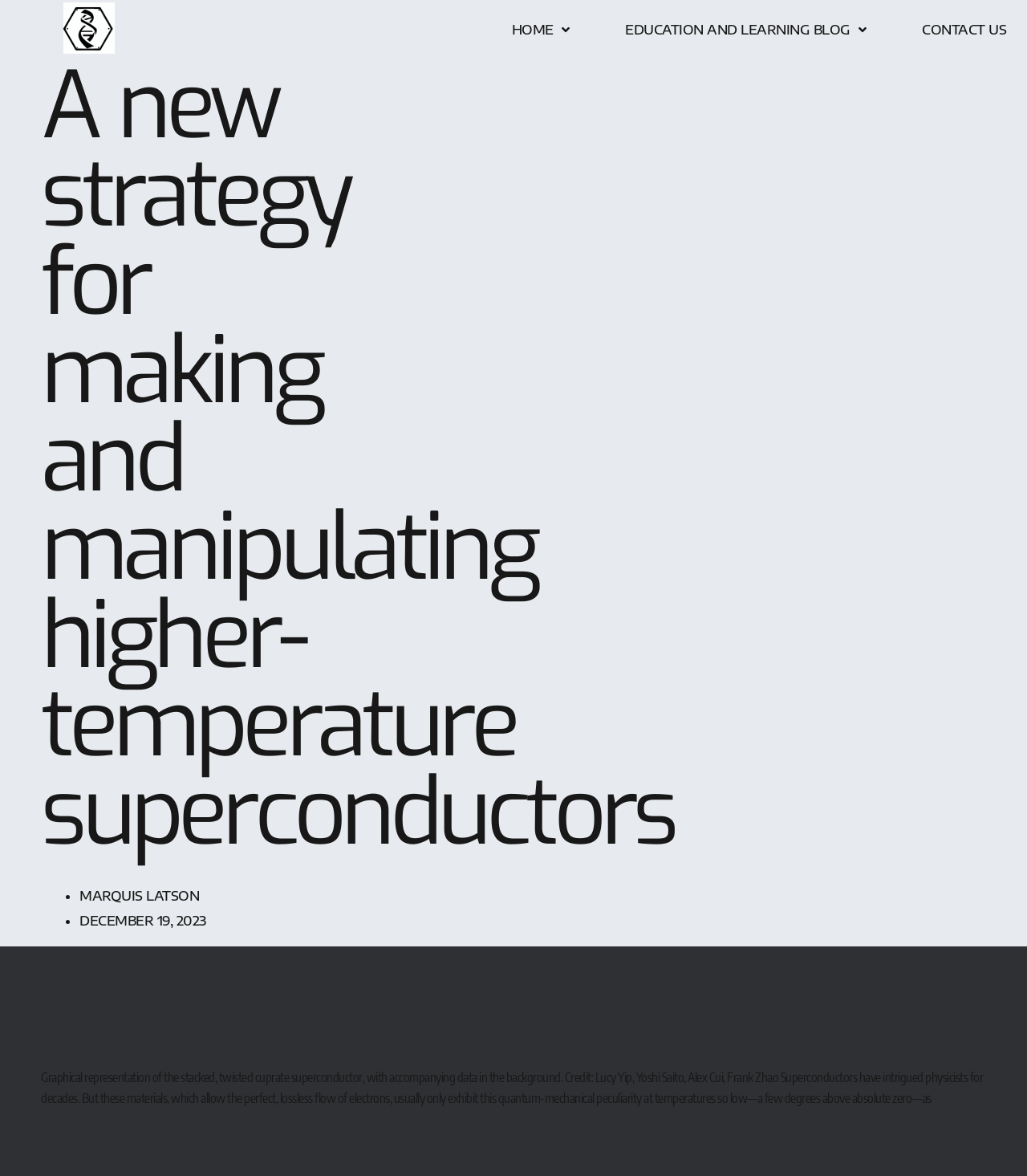How many links are in the top navigation menu?
Observe the image and answer the question with a one-word or short phrase response.

3